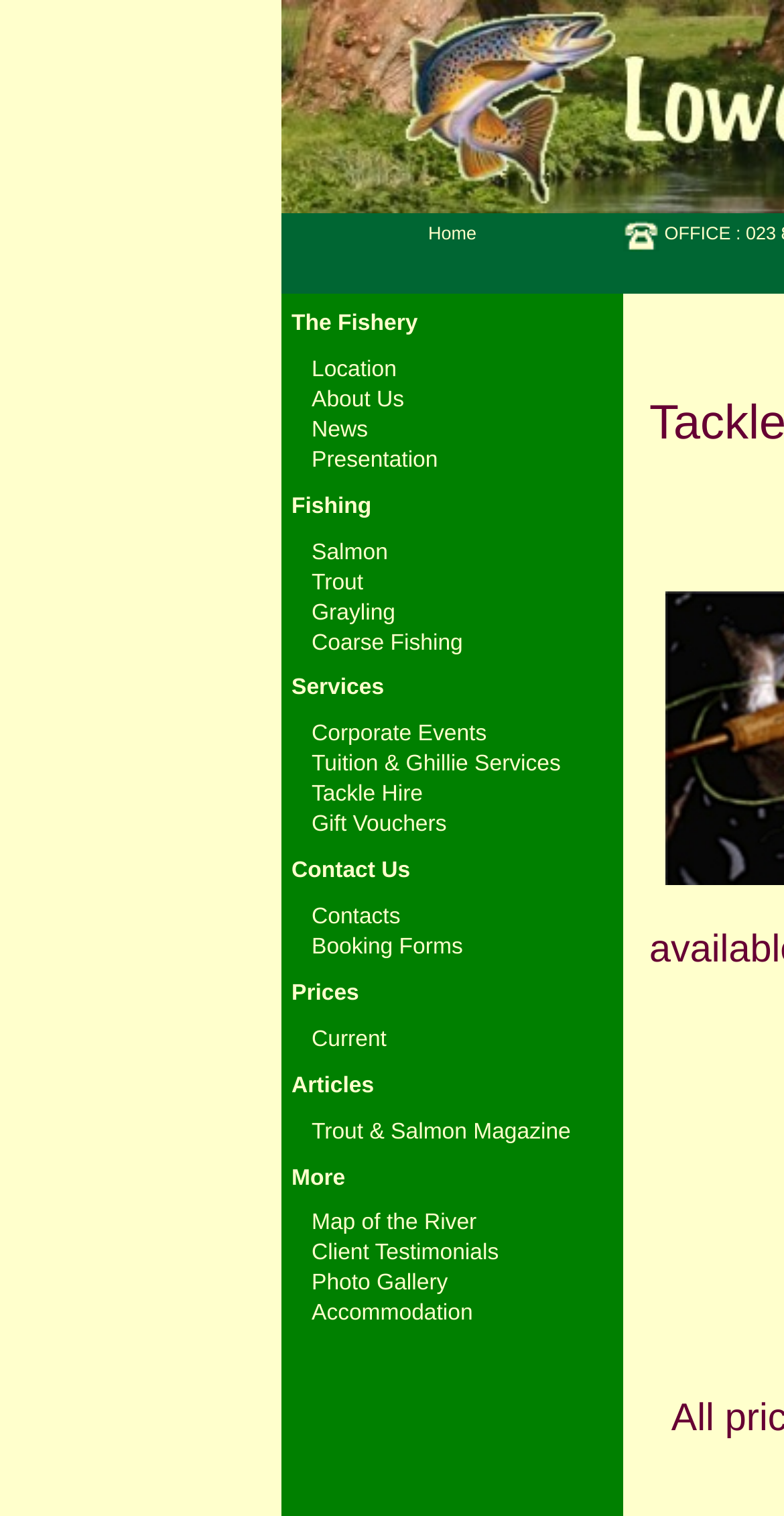From the image, can you give a detailed response to the question below:
How many headings are on the webpage?

By examining the webpage, I can count seven headings: 'The Fishery', 'Fishing', 'Services', 'Contact Us', 'Prices', 'Articles', and 'More'.